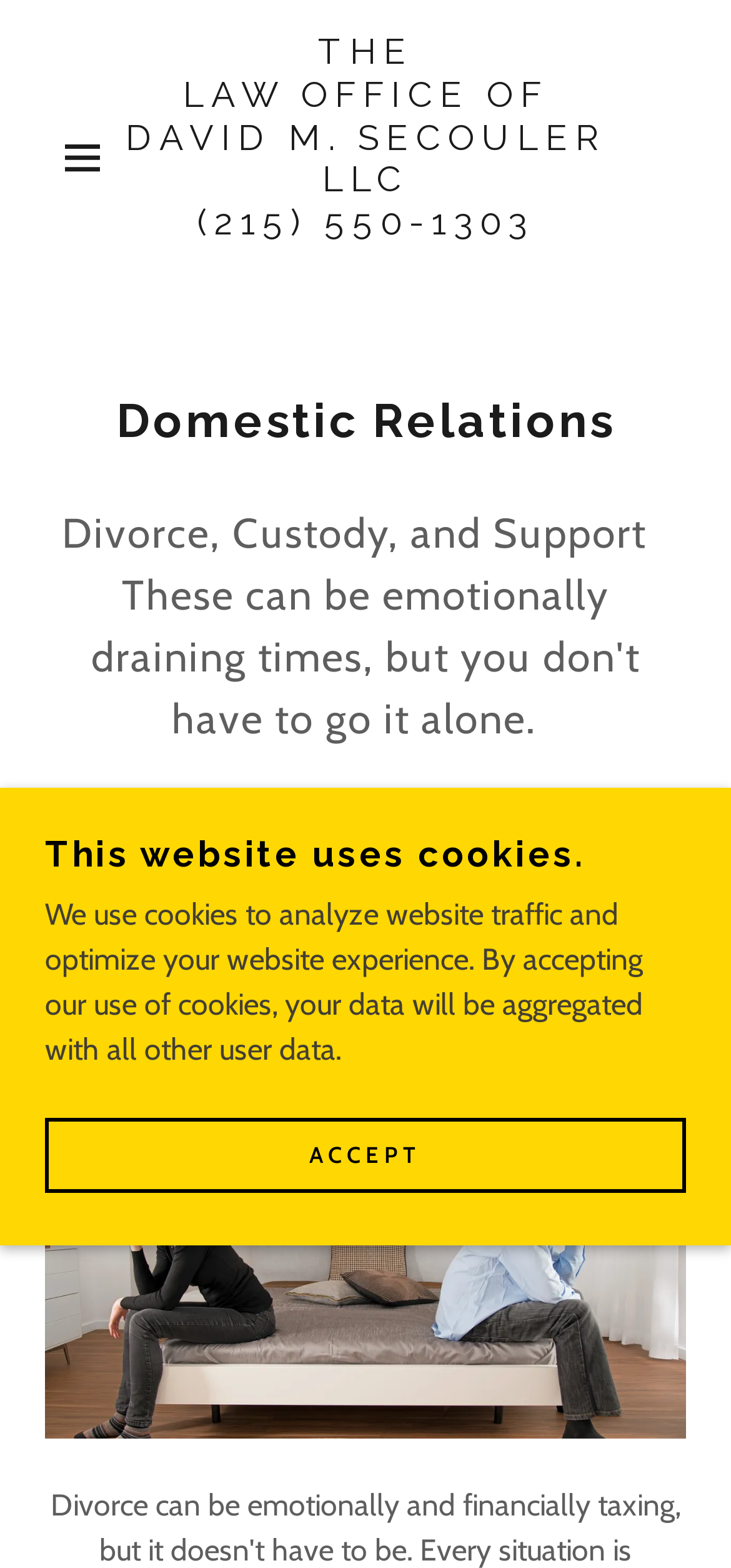Kindly respond to the following question with a single word or a brief phrase: 
What is the main topic of the webpage?

Domestic Relations